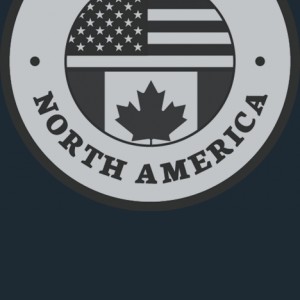Describe in detail everything you see in the image.

The image features a circular emblem prominently showcasing elements that represent North America. The design includes the American flag on the upper left portion, symbolizing the United States, and a stylized maple leaf at the center, representing Canada. Encircling these elements is the text "NORTH AMERICA," emphasizing the geographical identity of the region. The overall design conveys a sense of unity and pride, celebrating the diverse cultures and landscapes found within North America. This emblem may serve as a logo for brands or products that are proud to be made in North America, highlighting quality and regional craftsmanship.